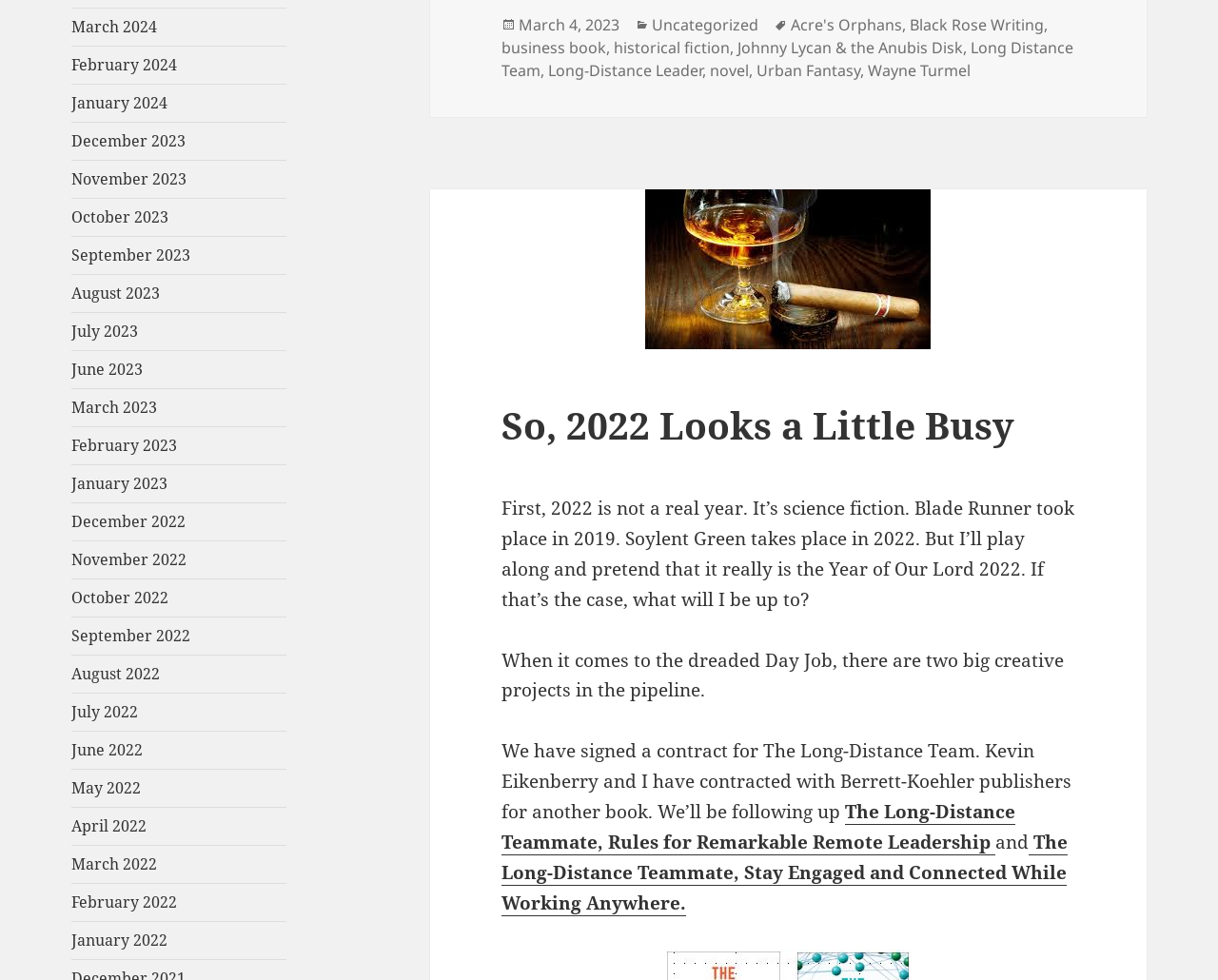Please provide a short answer using a single word or phrase for the question:
What is the title of the post?

So, 2022 Looks a Little Busy